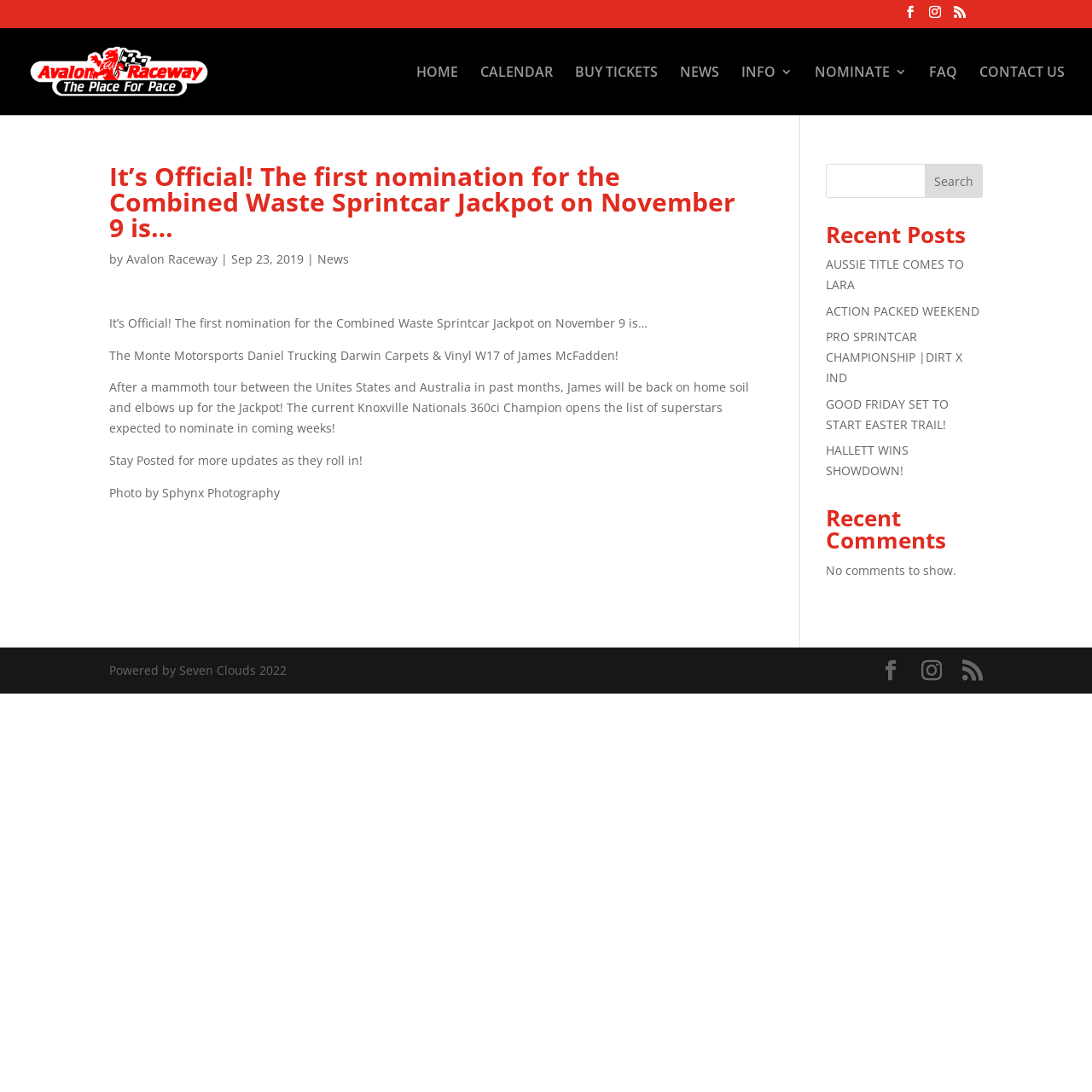Identify the bounding box coordinates of the region I need to click to complete this instruction: "Click the HOME link".

[0.381, 0.06, 0.42, 0.105]